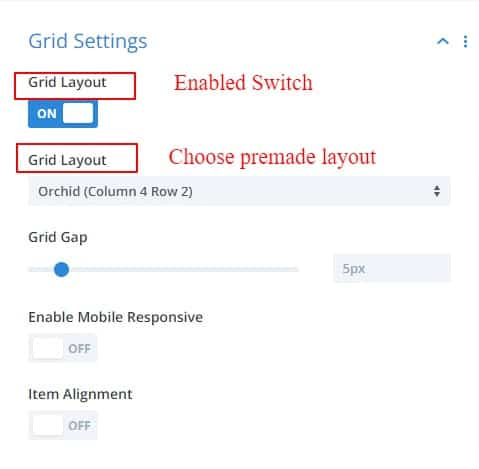What is the default premade layout option?
Using the image, respond with a single word or phrase.

Orchid (Column 4 Row 2)